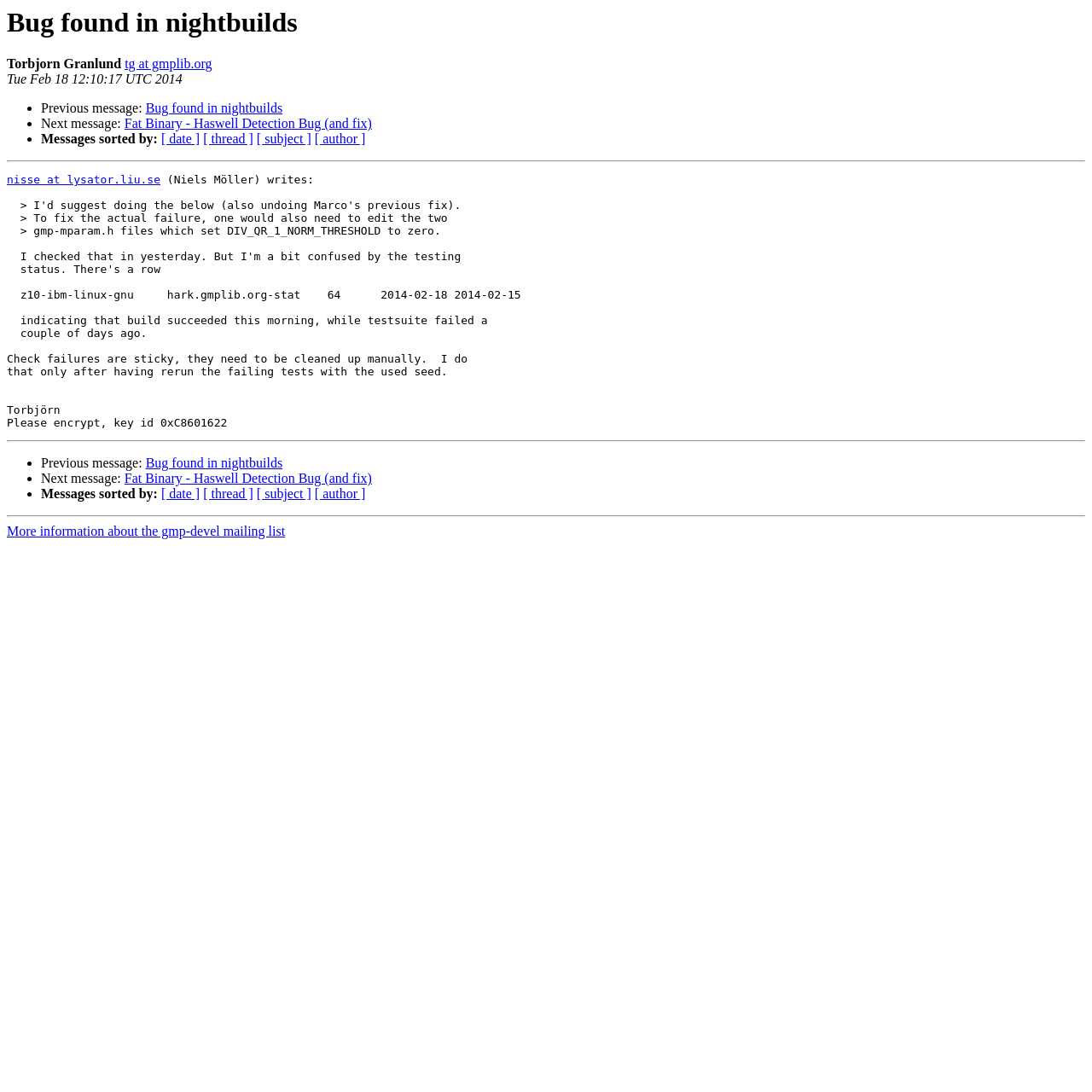Create an in-depth description of the webpage, covering main sections.

This webpage appears to be an archived email thread from the gmp-devel mailing list. At the top, there is a heading that reads "Bug found in nightbuilds" and is focused. Below the heading, there is a section with the sender's name, "Torbjorn Granlund", and their email address, "tg at gmplib.org", along with the date and time the email was sent, "Tue Feb 18 12:10:17 UTC 2014".

The main content of the page is divided into two sections, separated by horizontal separators. Each section contains a list of links to previous and next messages in the thread, as well as options to sort the messages by date, thread, subject, or author. The links to previous and next messages are labeled as such, and the sorting options are denoted by their respective criteria in square brackets.

In the top section, there is a link to the previous message, "Bug found in nightbuilds", and a link to the next message, "Fat Binary - Haswell Detection Bug (and fix)". The same links are repeated in the bottom section, with the addition of a link to more information about the gmp-devel mailing list at the very bottom of the page.

There are no images on the page, and the layout is primarily composed of text and links.